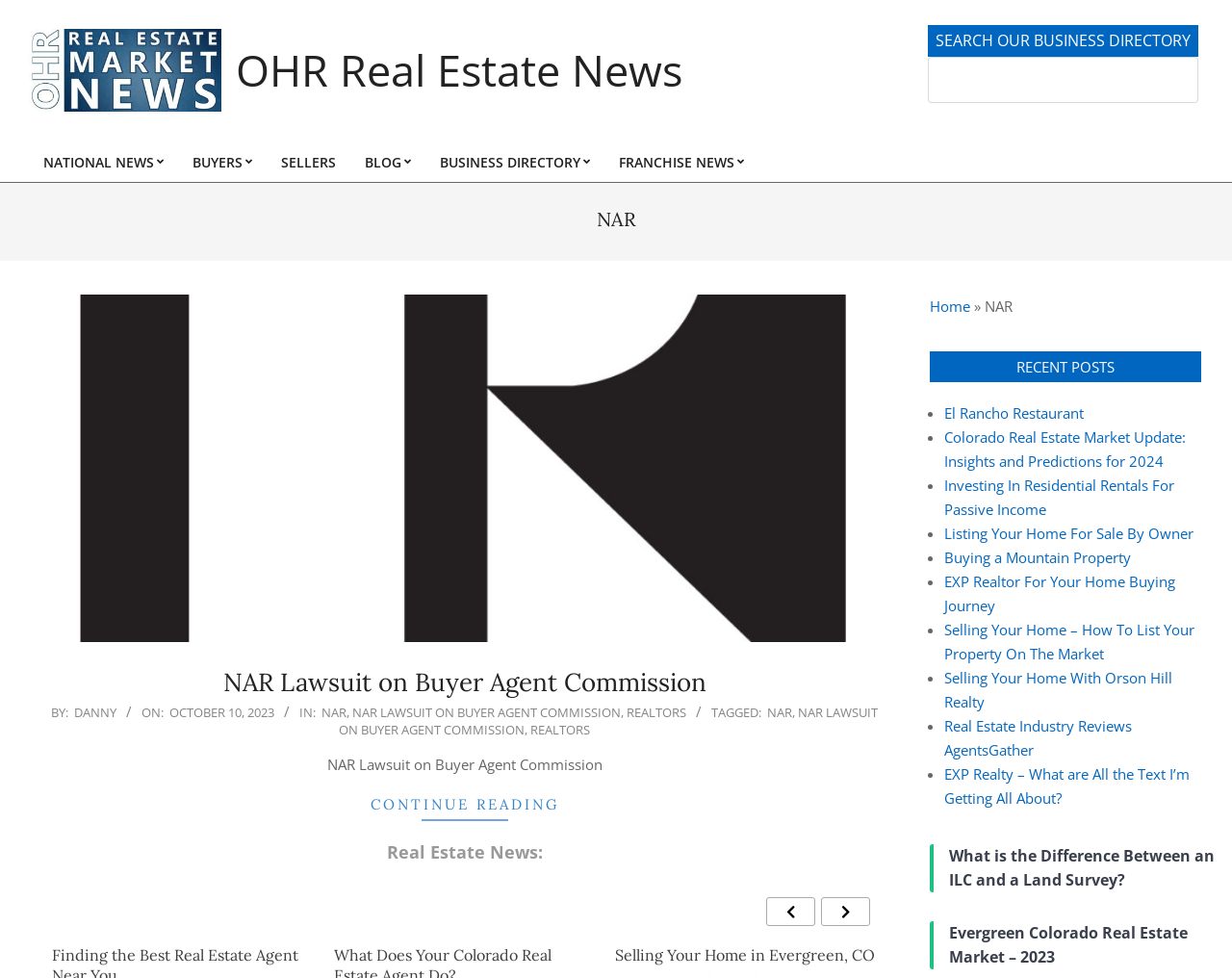Locate the bounding box coordinates of the segment that needs to be clicked to meet this instruction: "Read the NAR lawsuit on buyer agent commission".

[0.181, 0.681, 0.573, 0.713]